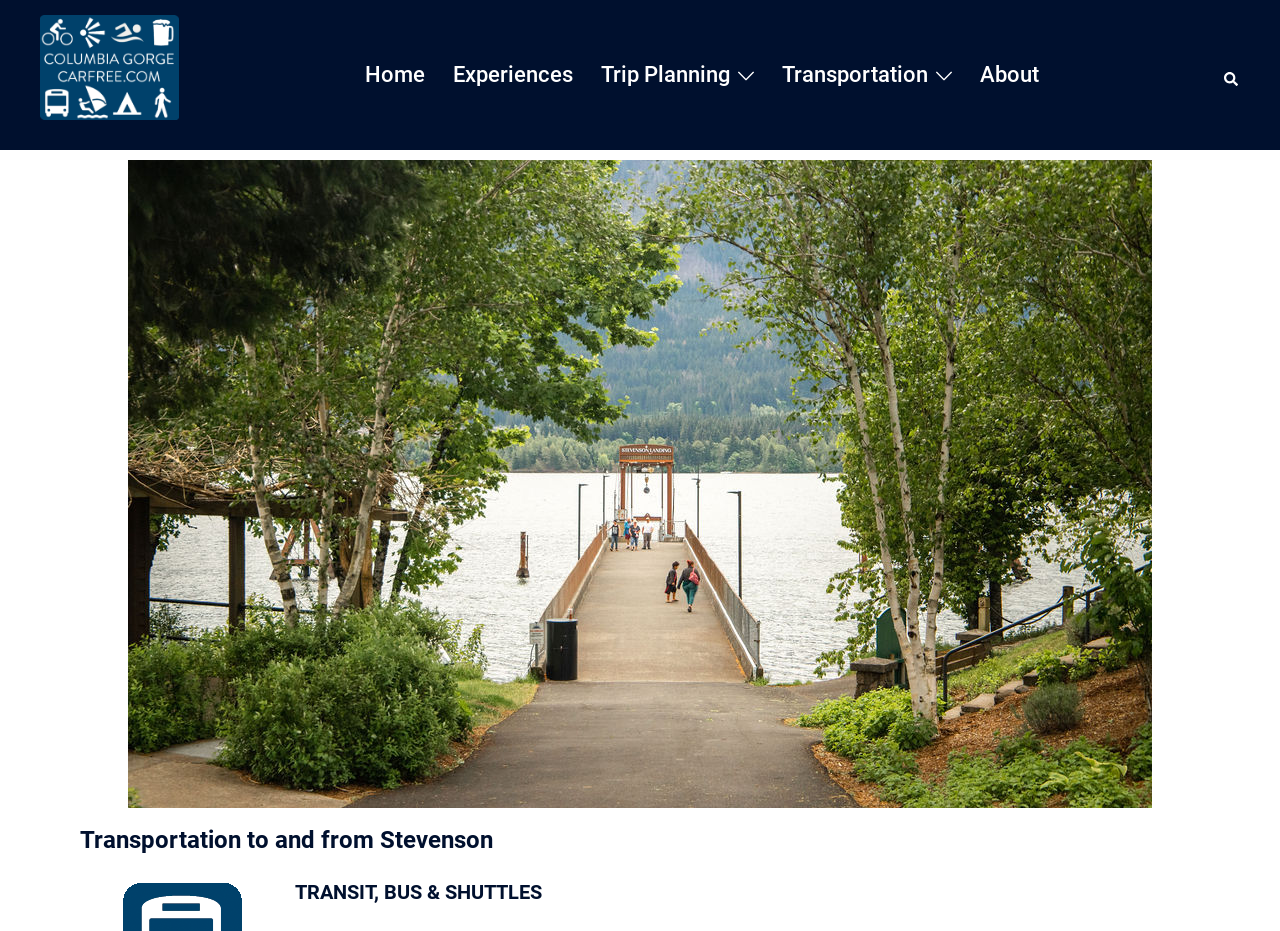Identify the bounding box coordinates for the UI element that matches this description: "title="Columbia Gorge Car Free"".

[0.031, 0.069, 0.14, 0.089]